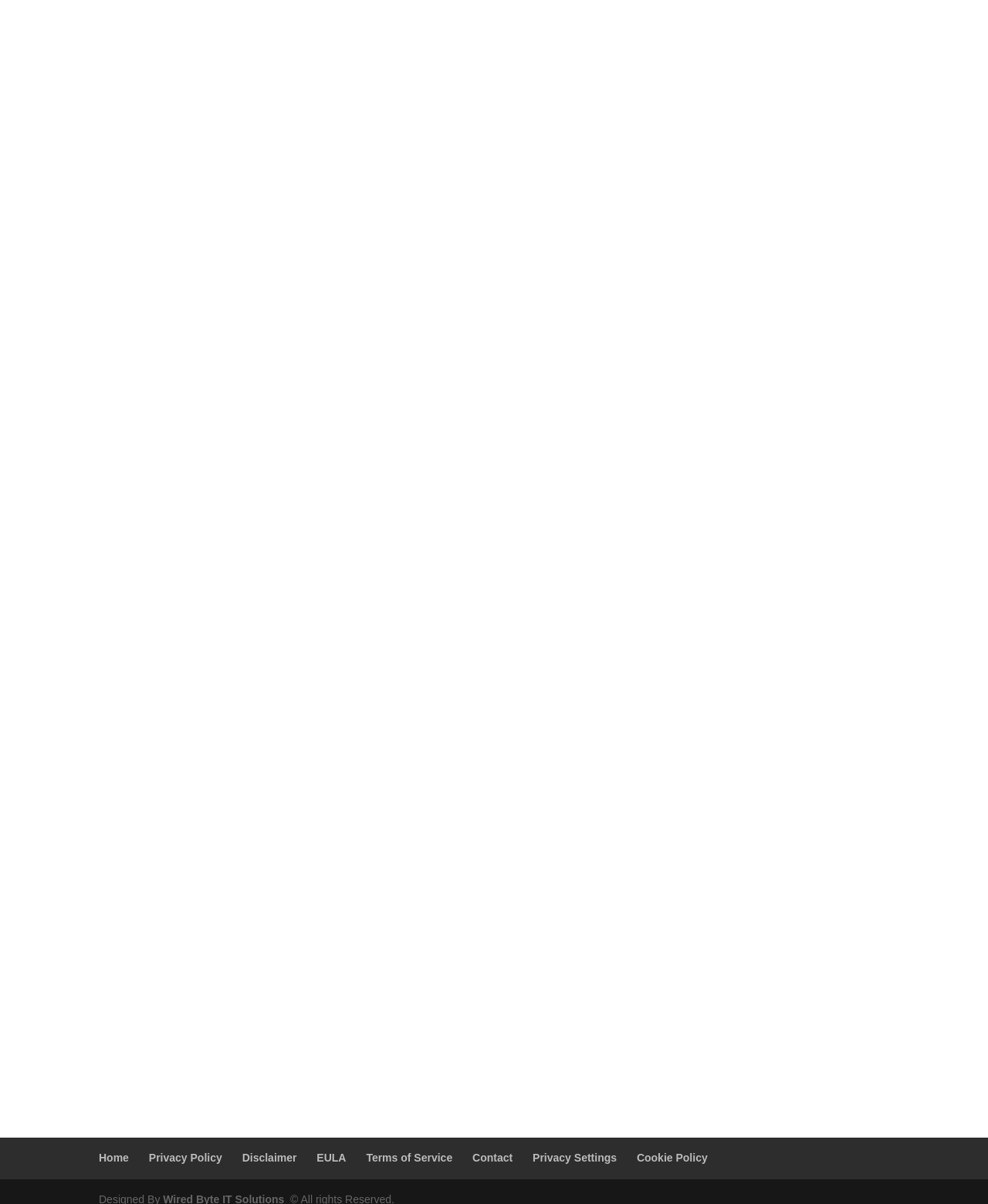Please predict the bounding box coordinates of the element's region where a click is necessary to complete the following instruction: "go to the Home page". The coordinates should be represented by four float numbers between 0 and 1, i.e., [left, top, right, bottom].

[0.1, 0.956, 0.13, 0.967]